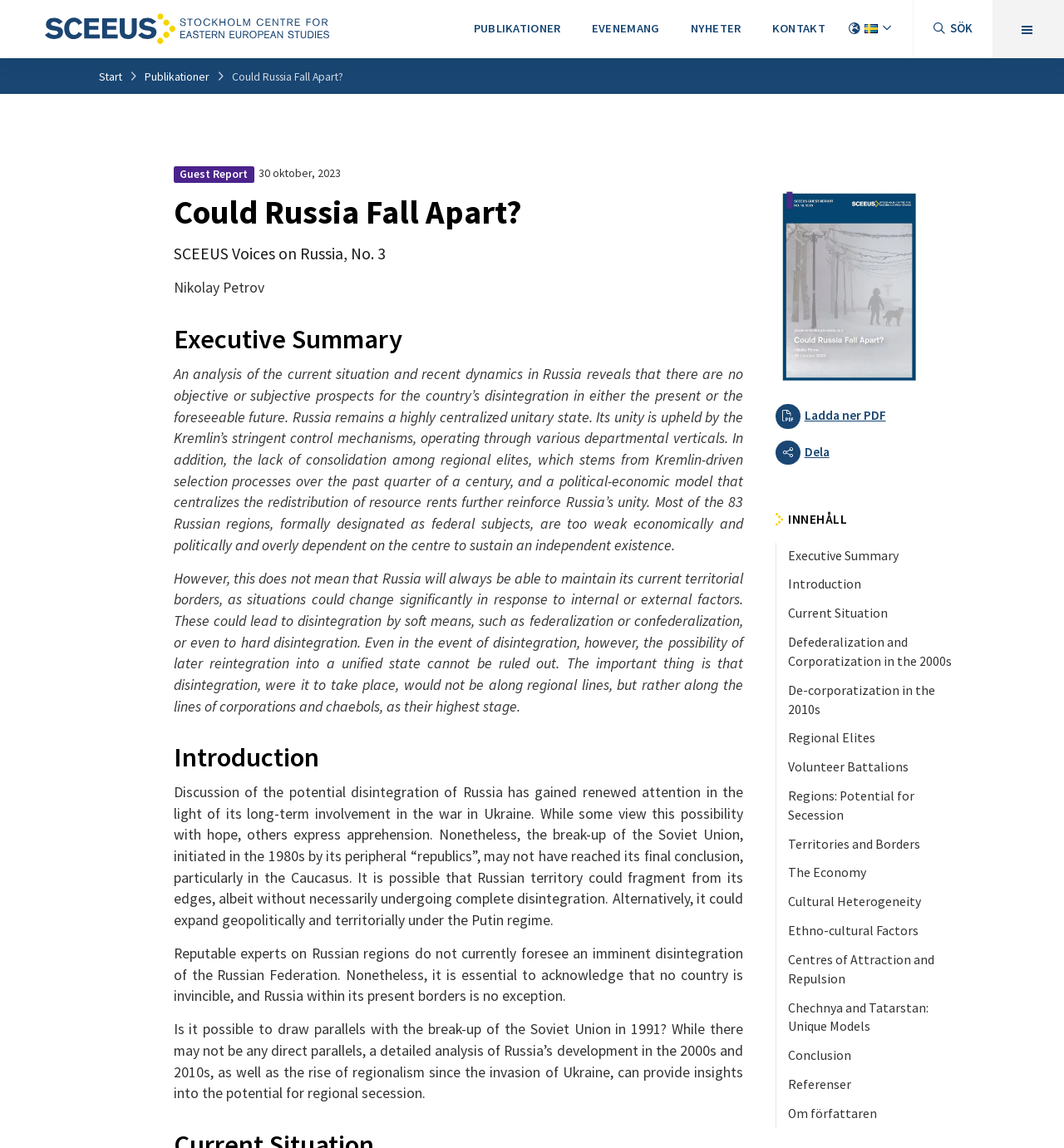Given the description "Chechnya and Tatarstan: Unique Models", determine the bounding box of the corresponding UI element.

[0.729, 0.866, 0.907, 0.907]